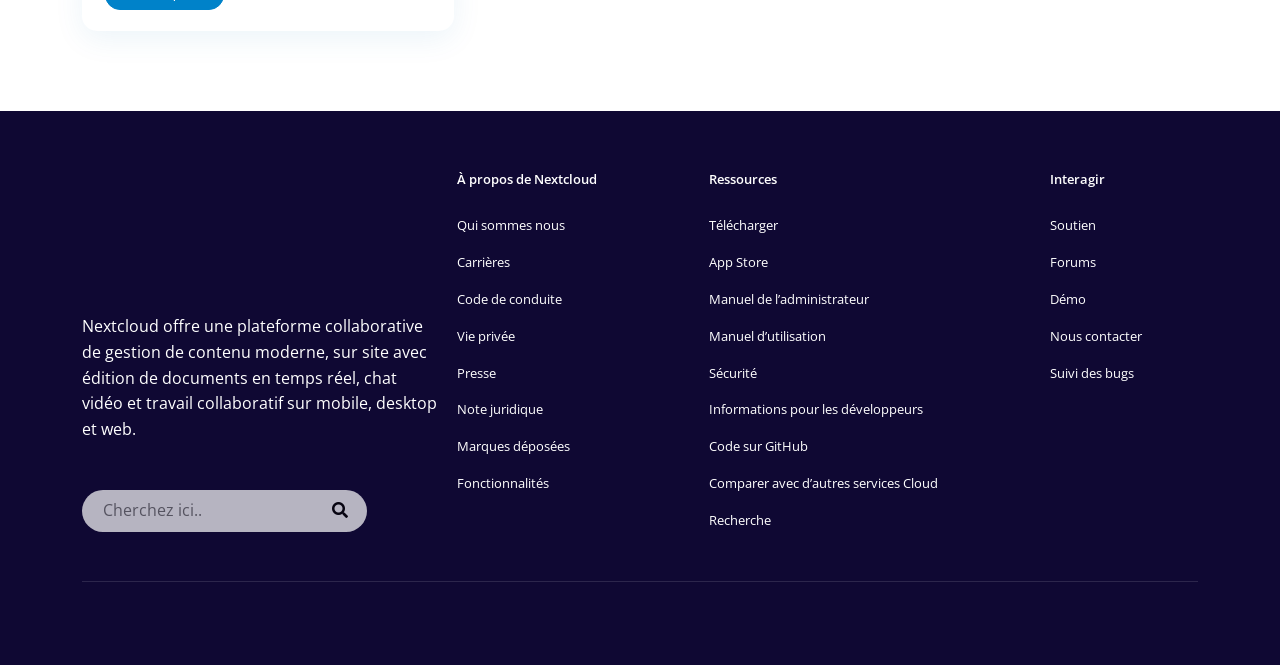Pinpoint the bounding box coordinates of the element that must be clicked to accomplish the following instruction: "Search for something". The coordinates should be in the format of four float numbers between 0 and 1, i.e., [left, top, right, bottom].

[0.064, 0.737, 0.342, 0.8]